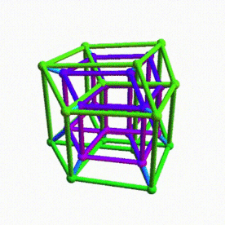Examine the image carefully and respond to the question with a detailed answer: 
What is the purpose of the 5D Space-Time-Matter Consortium?

According to the caption, the 5D Space-Time-Matter Consortium serves as a resource for physicists and astronomers exploring advanced concepts in theoretical physics. This suggests that the consortium provides a platform or support for researchers in this field.